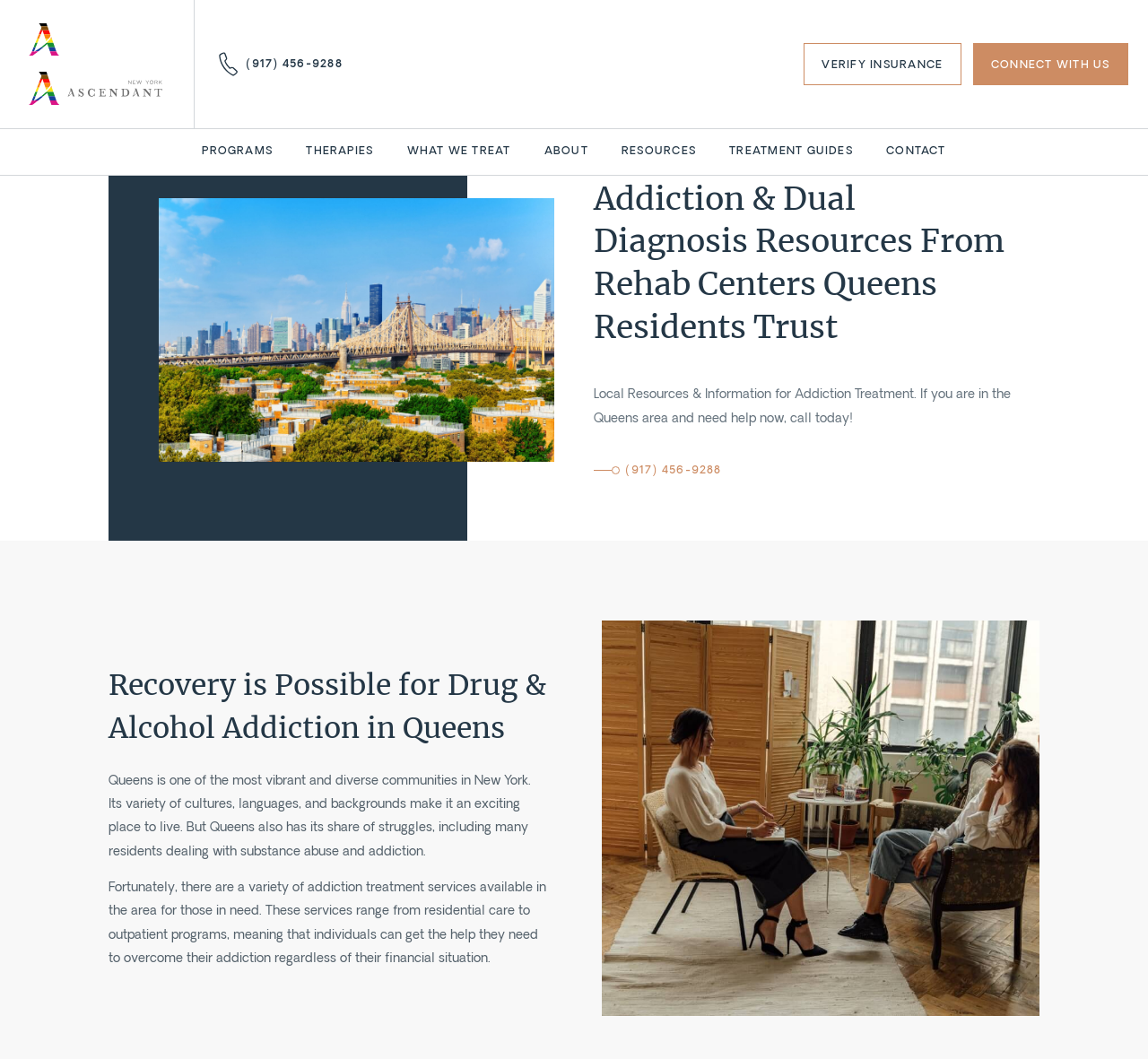Respond to the following query with just one word or a short phrase: 
What is the phone number to call for help?

(917) 456-9288